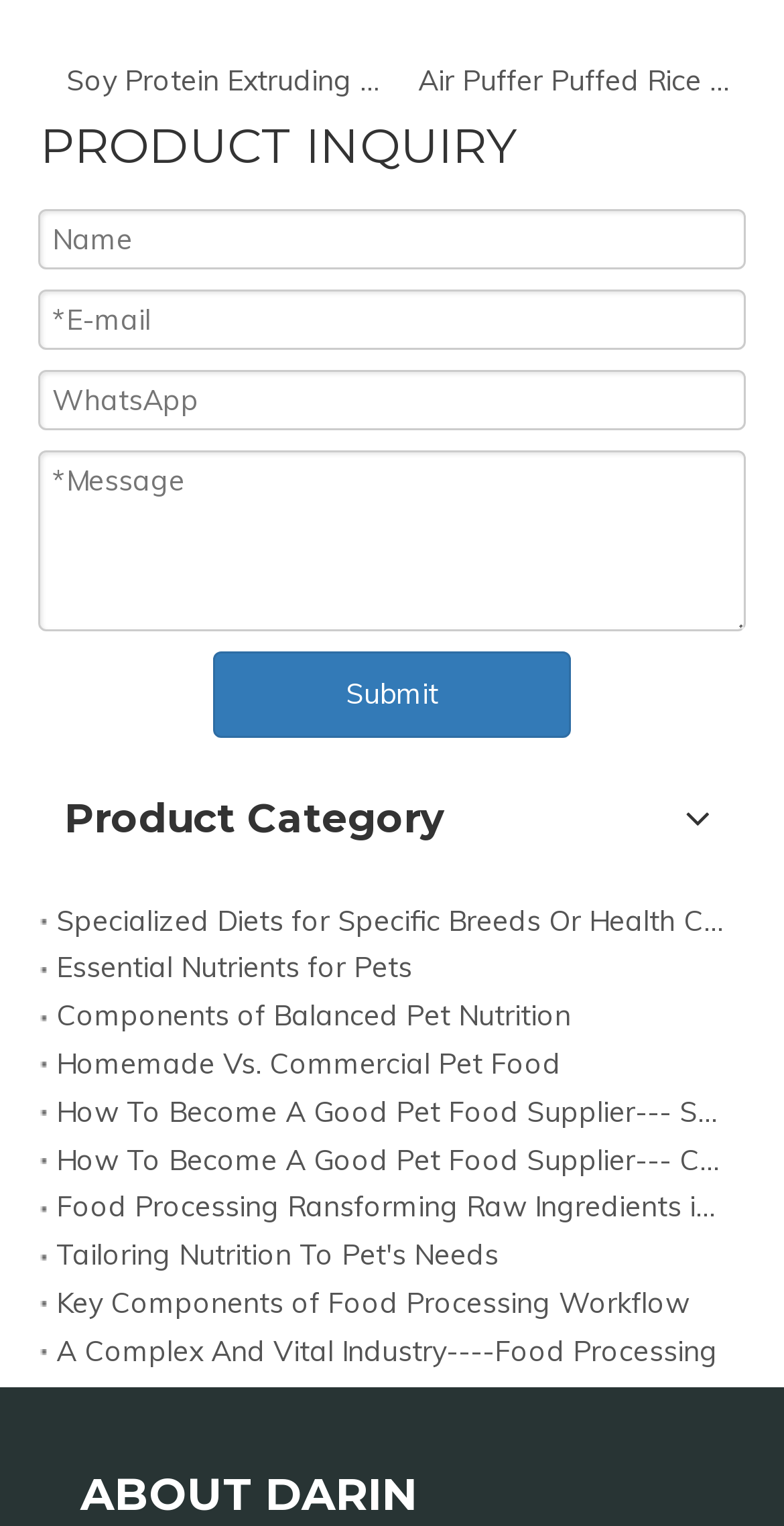Could you indicate the bounding box coordinates of the region to click in order to complete this instruction: "Enter your email in the '*E-mail' textbox".

[0.049, 0.189, 0.951, 0.229]